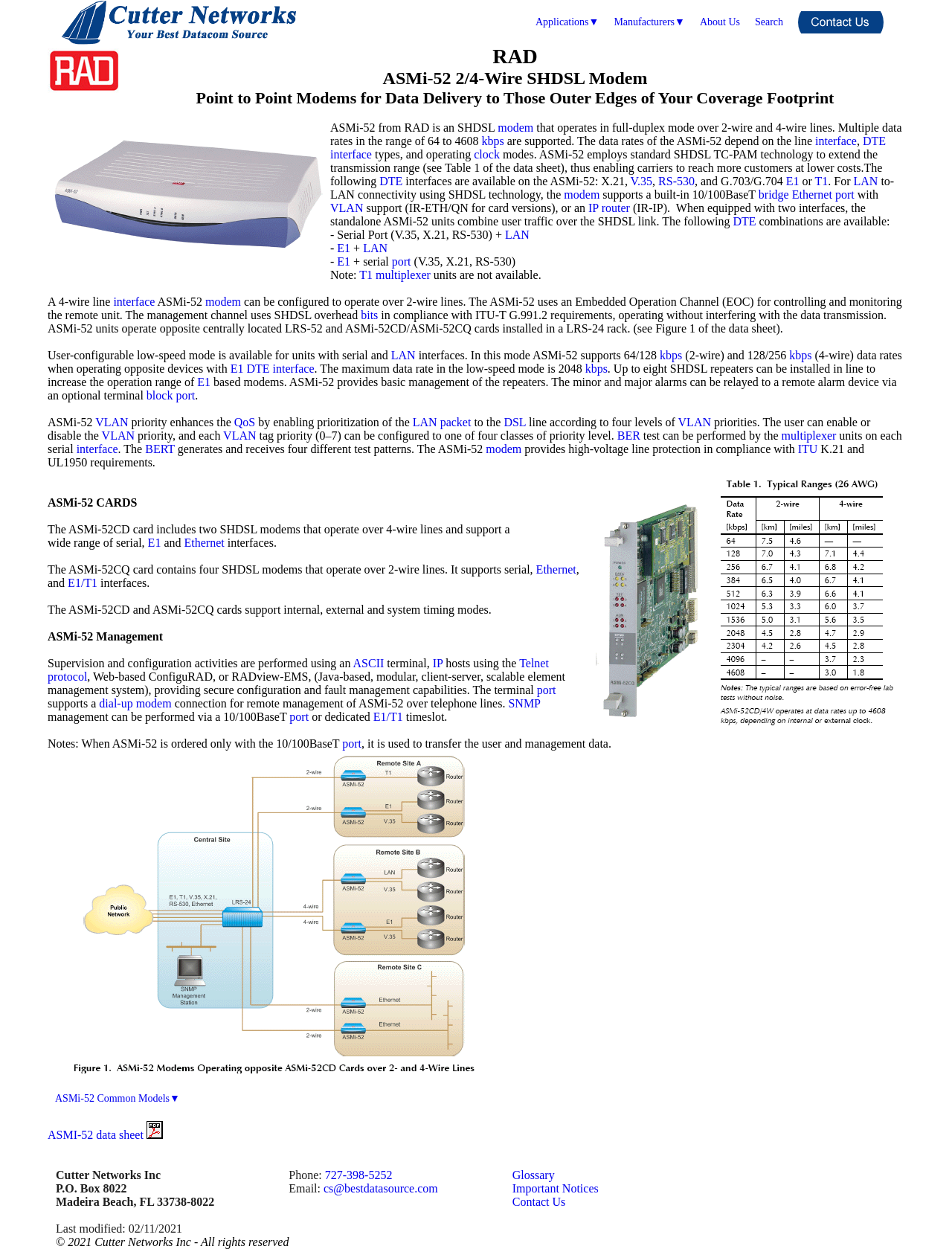Locate the UI element described by alt="ASMI-52/E1/4W, ASMI-52/ETH/4W, ASMI-52/T1/4W/ETH/AR, ASMI-52/V35/2W" in the provided webpage screenshot. Return the bounding box coordinates in the format (top-left x, top-left y, bottom-right x, bottom-right y), ensuring all values are between 0 and 1.

[0.05, 0.851, 0.51, 0.861]